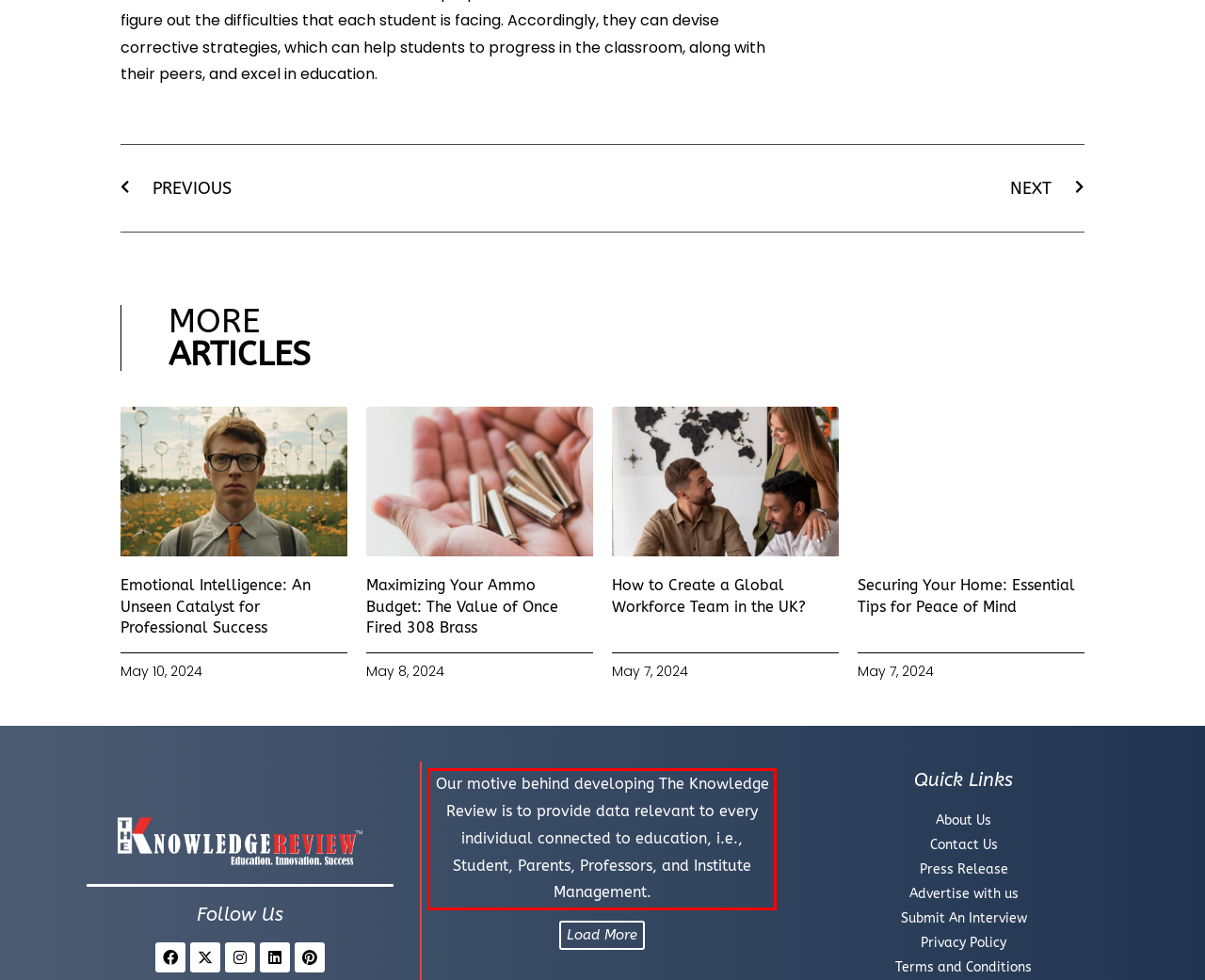Identify the red bounding box in the webpage screenshot and perform OCR to generate the text content enclosed.

Our motive behind developing The Knowledge Review is to provide data relevant to every individual connected to education, i.e., Student, Parents, Professors, and Institute Management.